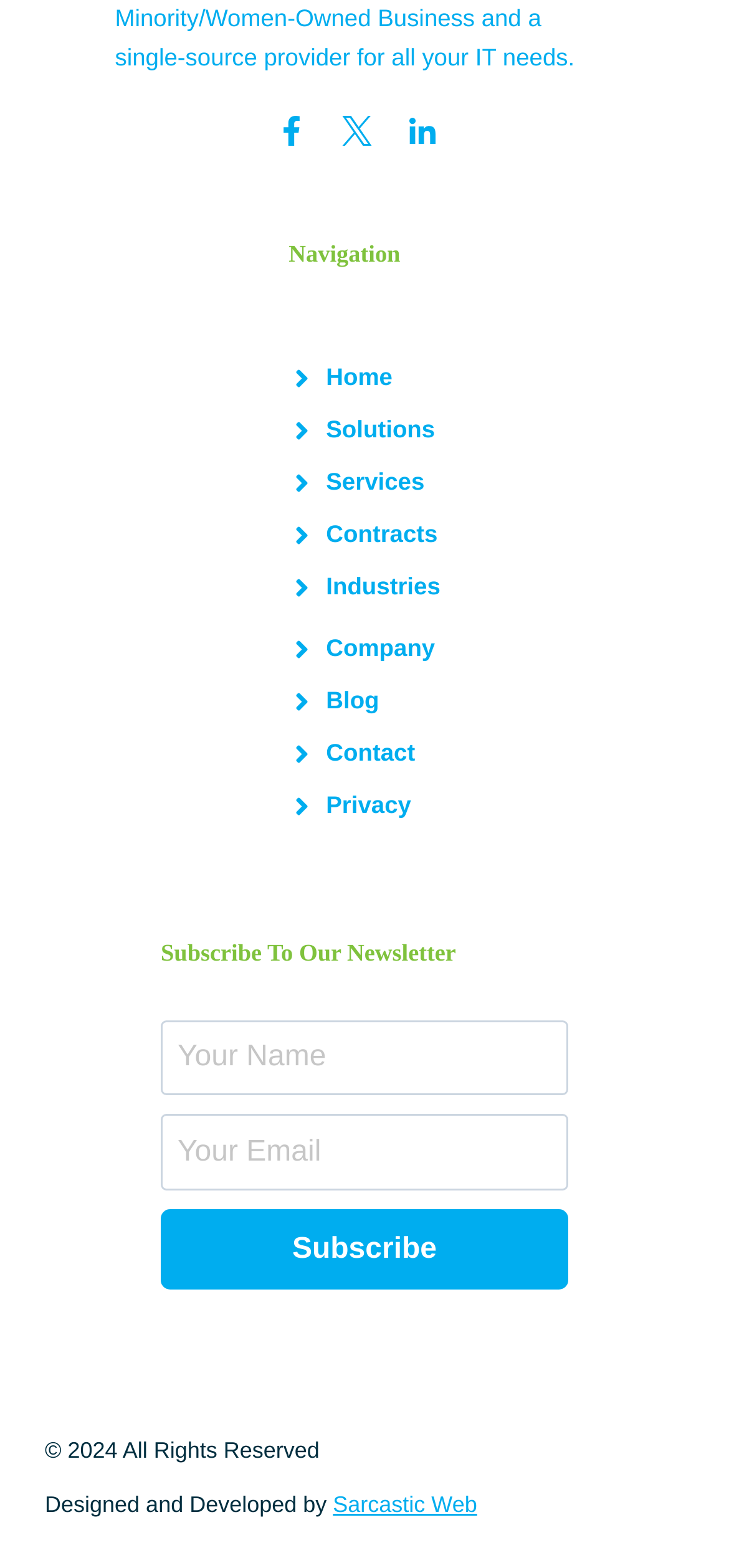What is the copyright year of the website?
Please utilize the information in the image to give a detailed response to the question.

The copyright year of the website is 2024, as indicated by the text '© 2024 All Rights Reserved' at the bottom of the page.